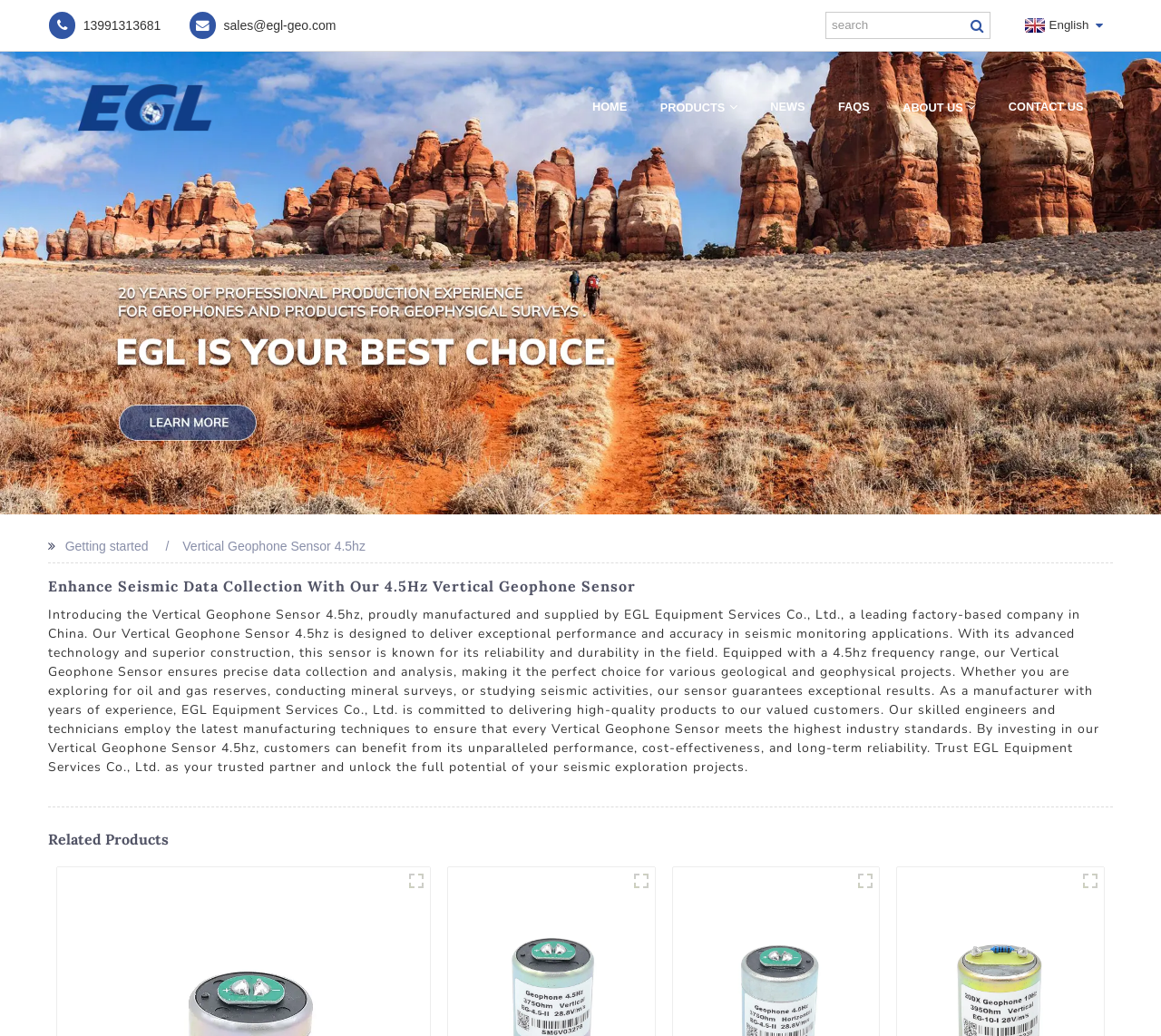Given the element description, predict the bounding box coordinates in the format (top-left x, top-left y, bottom-right x, bottom-right y), using floating point numbers between 0 and 1: Vertical Geophone Sensor 4.5hz

[0.157, 0.52, 0.315, 0.534]